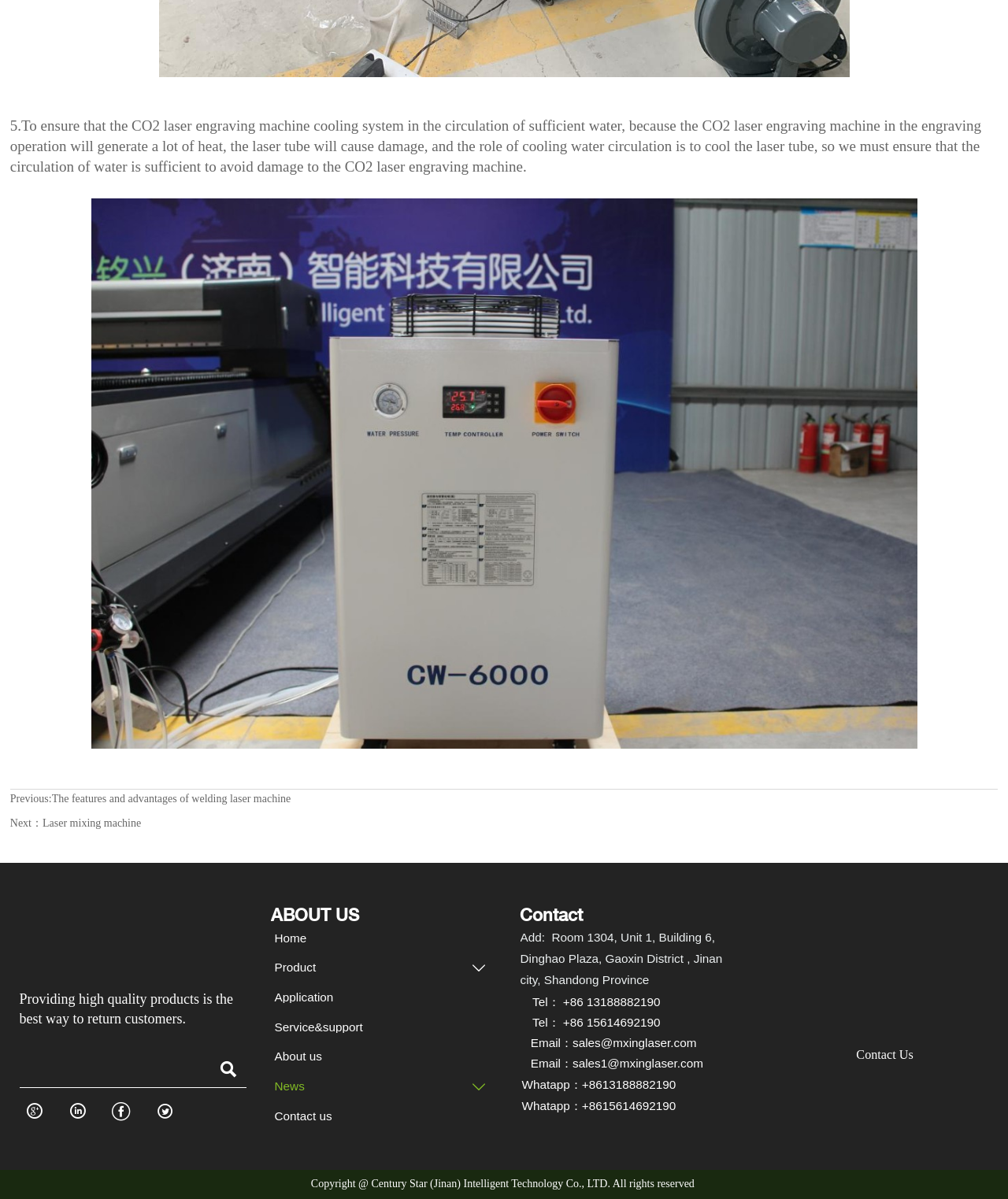Can you specify the bounding box coordinates for the region that should be clicked to fulfill this instruction: "Click the link to view the laser mixing machine".

[0.042, 0.682, 0.14, 0.692]